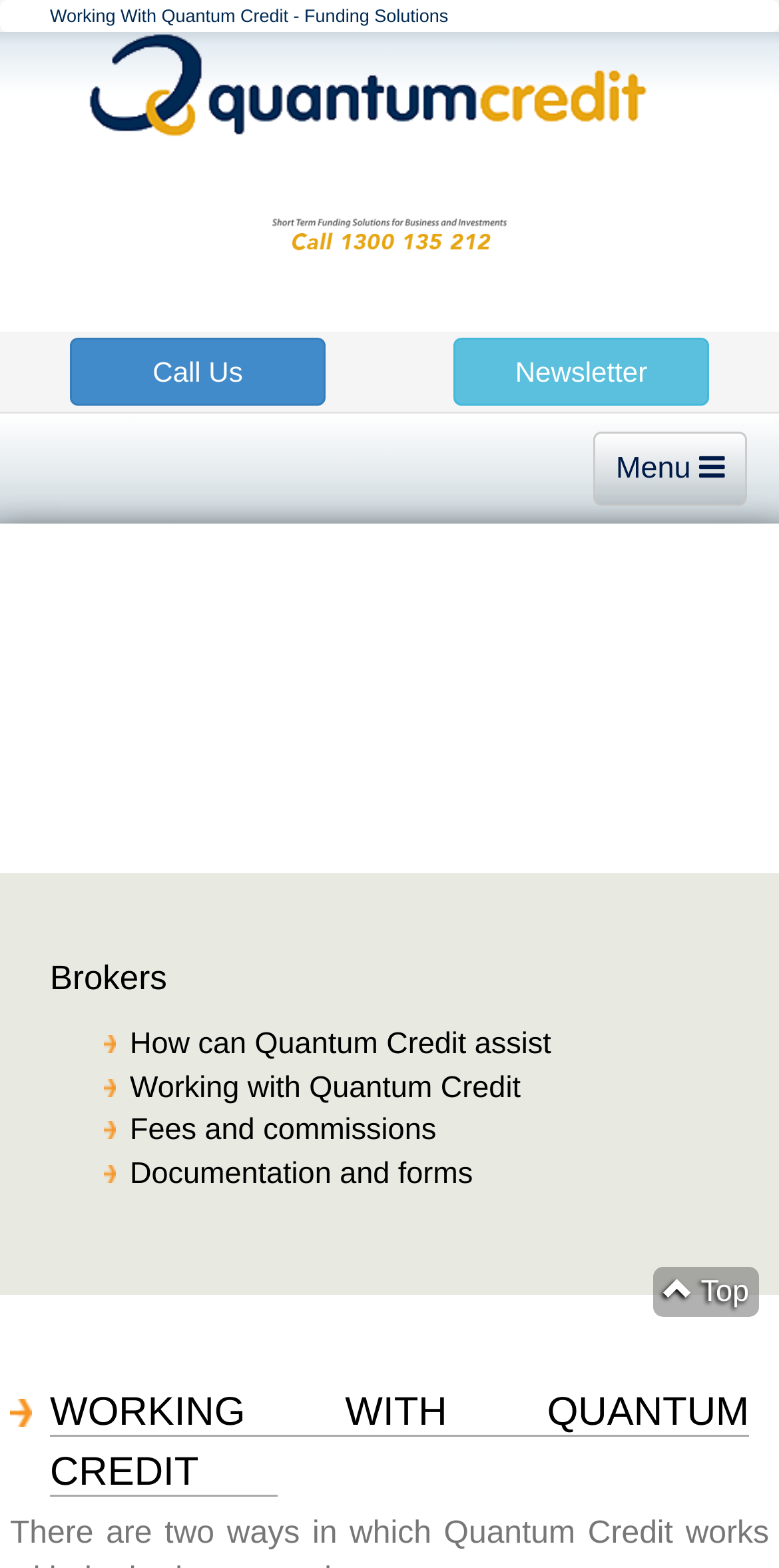Please identify the bounding box coordinates of where to click in order to follow the instruction: "Visit the Quantum Credit homepage".

[0.077, 0.033, 0.923, 0.134]